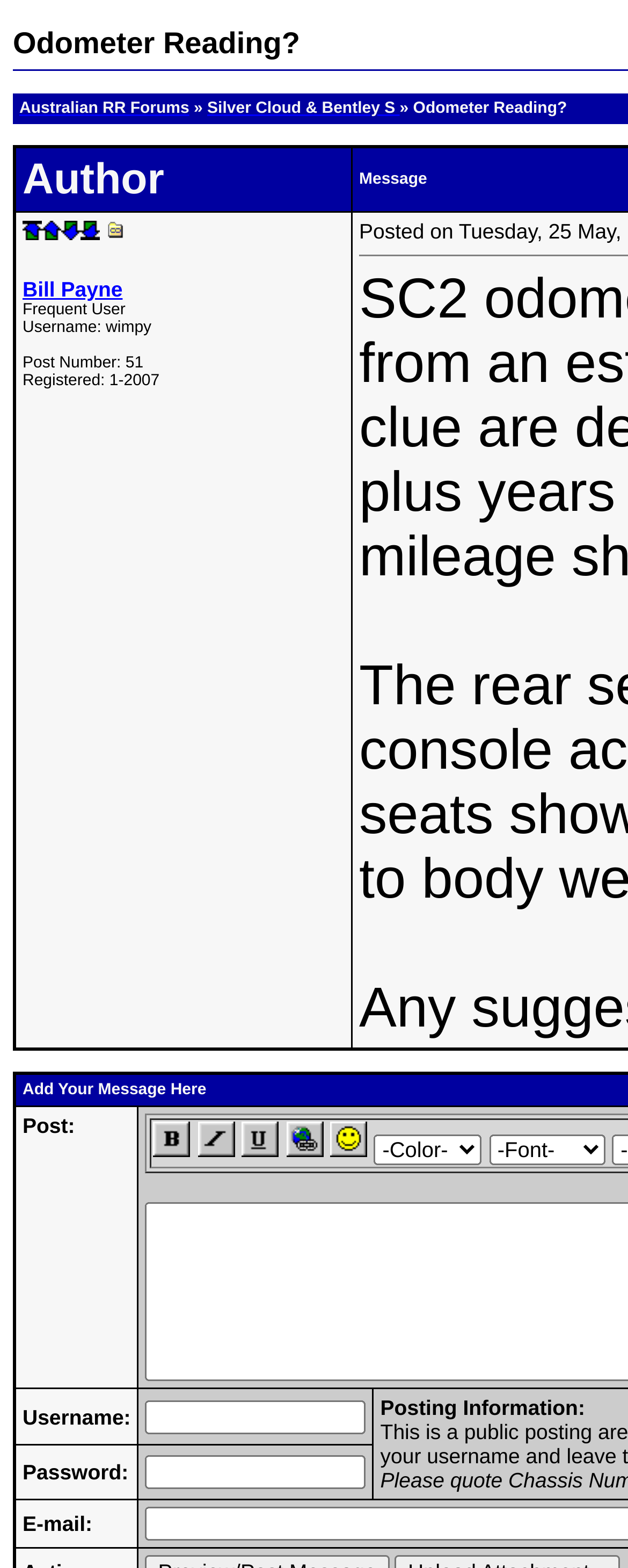Generate a comprehensive caption for the webpage you are viewing.

The webpage is a forum discussion page titled "Australian RR Forums: Odometer Reading?" with a focus on a specific topic. At the top, there are two links: "Australian RR Forums" and "Silver Cloud & Bentley S". Below these links, there is a table with two columns. The left column contains the author's information, including their username, post number, and registration date. The right column contains the post content.

In the post content area, there are several links and images, including "Top of page", "Previous message", "Next message", and "Bottom of page", which are likely navigation links. There is also a link to the specific message being displayed. Below these links, there is a section with the author's name, "Bill Payne", and their user information.

Further down the page, there is a grid with several cells. The first cell contains a label "Post:" and the second cell contains a set of formatting options, including links for bold text, italics, underline, and creating a hyperlink. There are also links for inserting a clipart image and two comboboxes.

Below the formatting options, there are three grid cells with labels "Username:", "Password:", and "E-mail:". Each of these cells contains a textbox for entering the corresponding information.